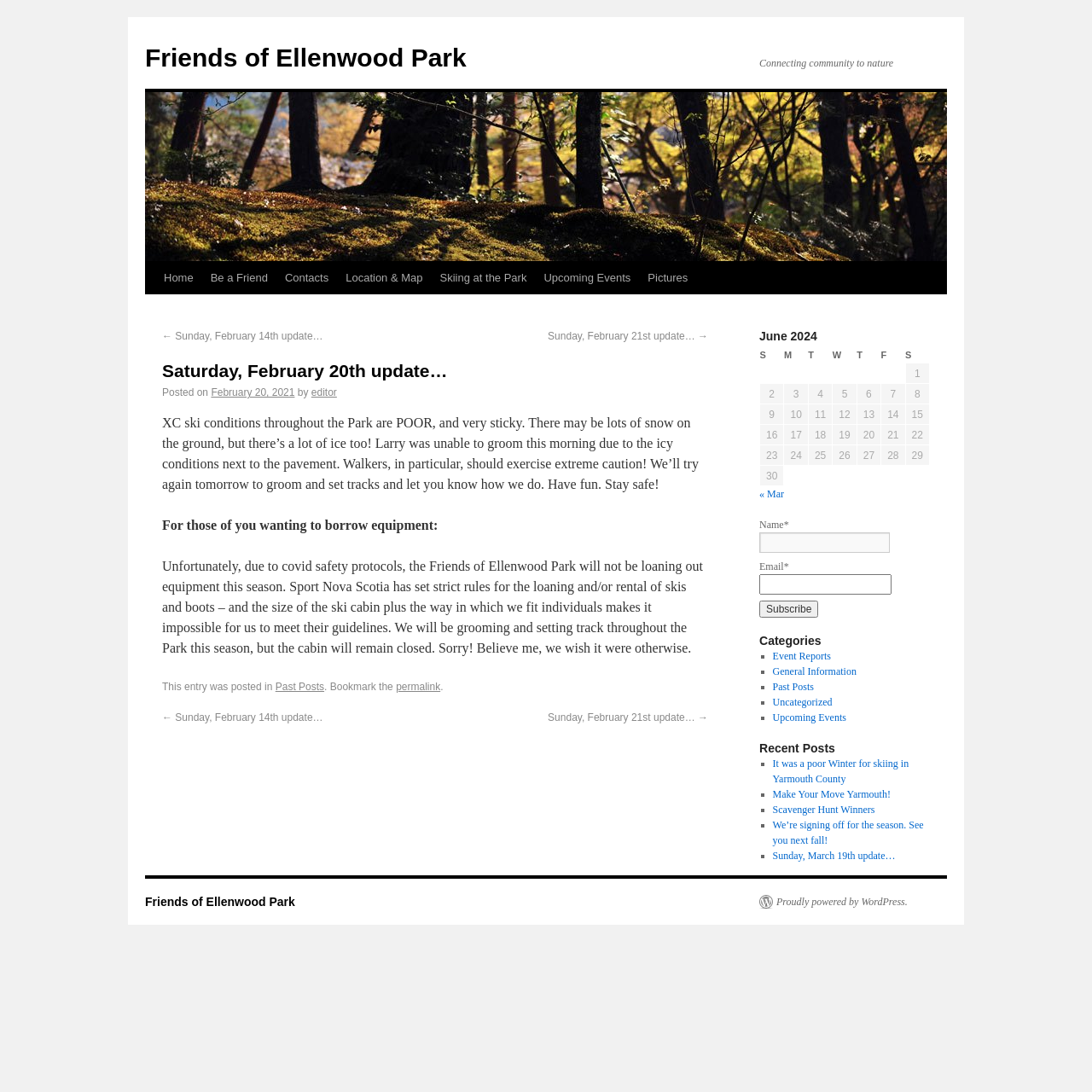Please reply to the following question with a single word or a short phrase:
Can I borrow equipment from Friends of Ellenwood Park?

No